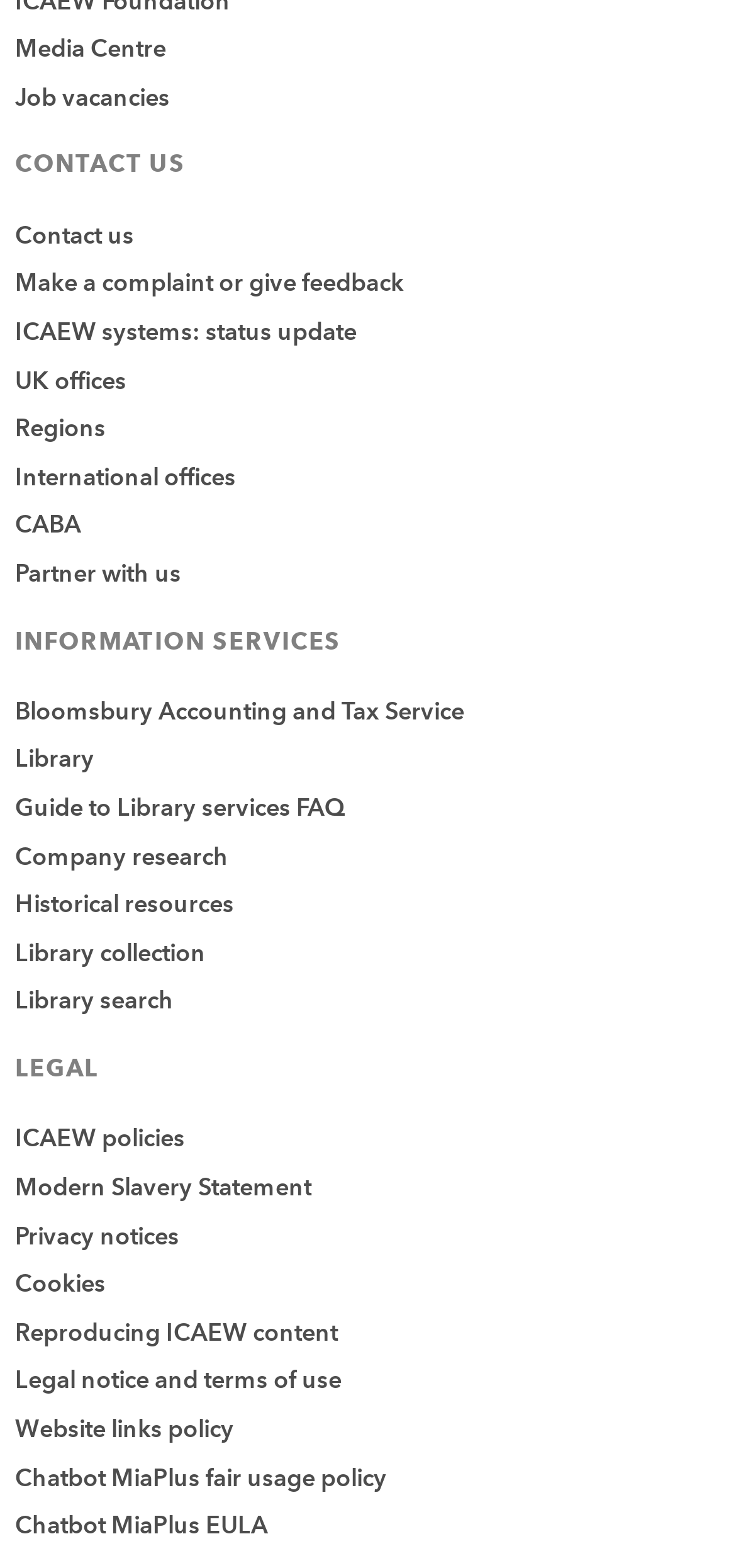Determine the bounding box coordinates of the region to click in order to accomplish the following instruction: "Search in Library". Provide the coordinates as four float numbers between 0 and 1, specifically [left, top, right, bottom].

[0.021, 0.629, 0.236, 0.648]